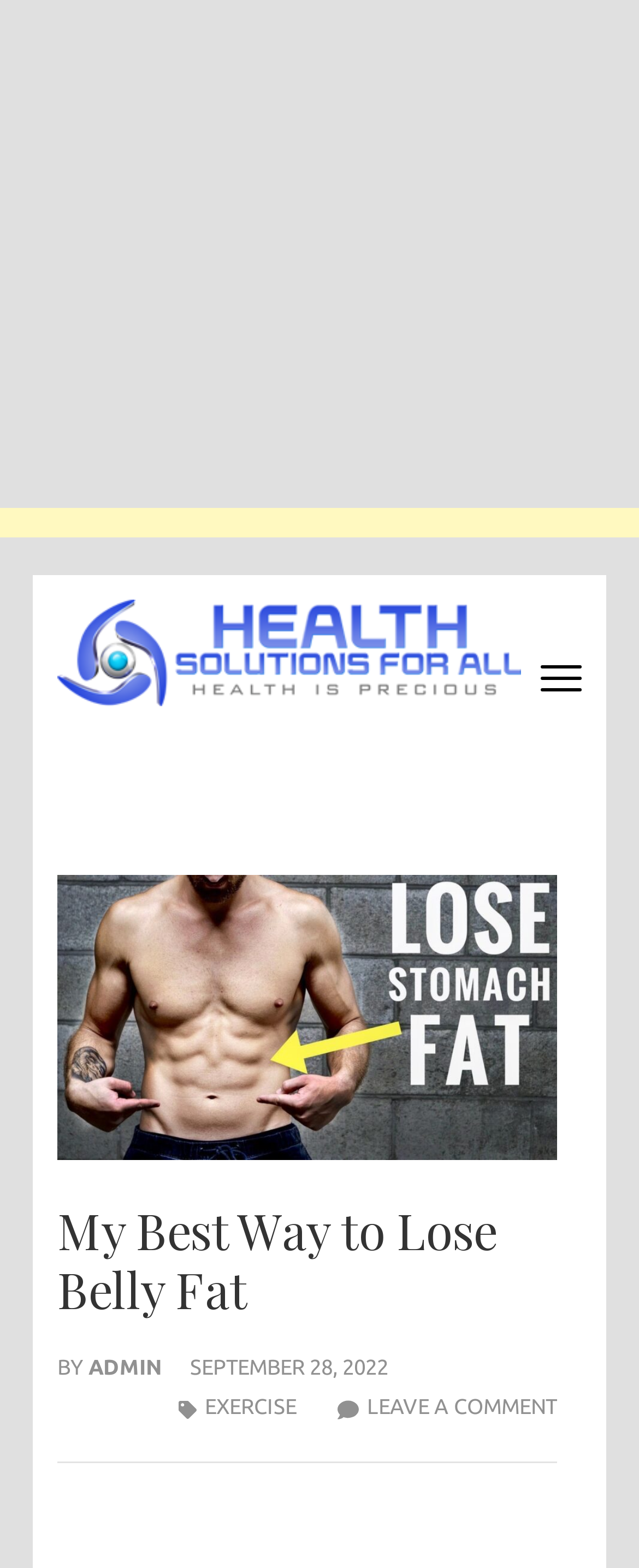Please identify the bounding box coordinates of the region to click in order to complete the task: "expand the menu". The coordinates must be four float numbers between 0 and 1, specified as [left, top, right, bottom].

[0.846, 0.422, 0.91, 0.443]